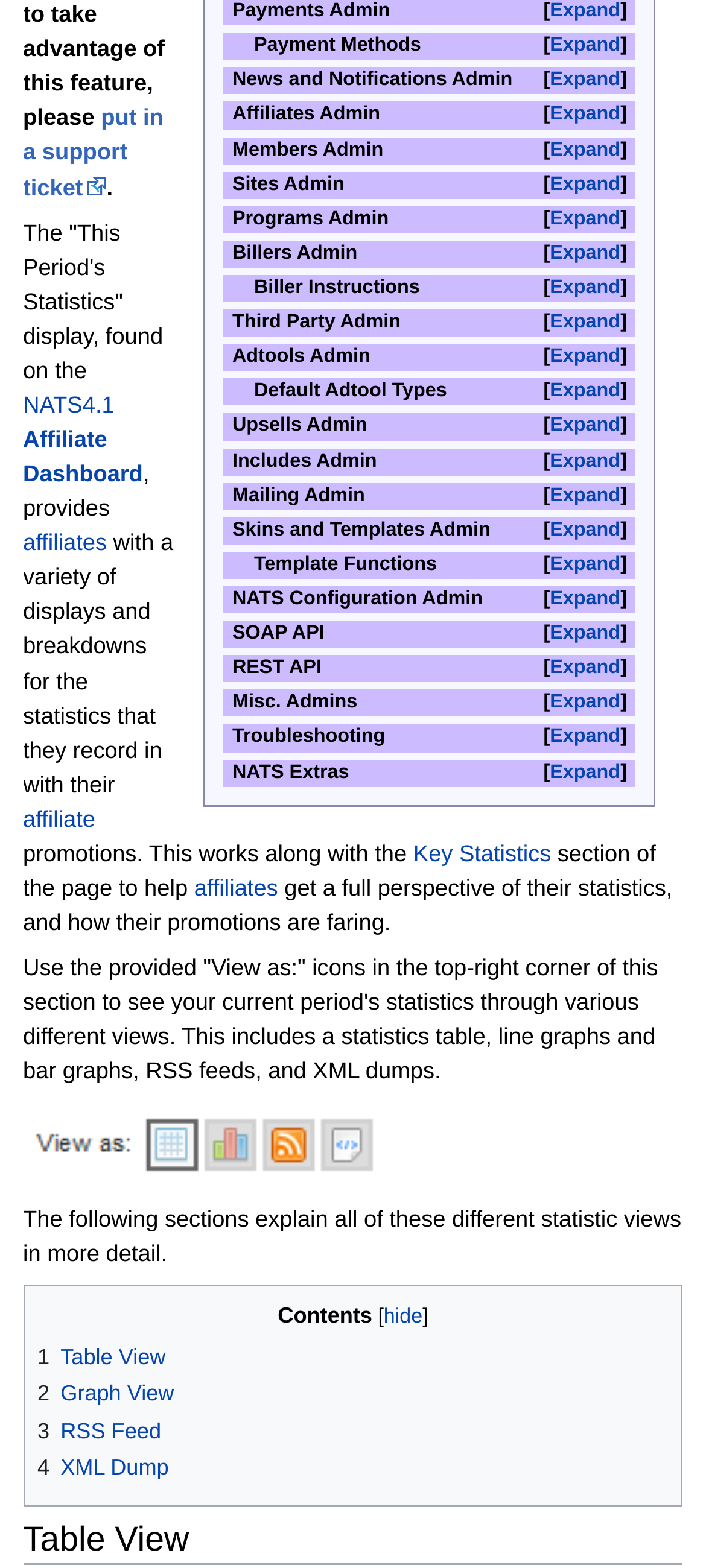Predict the bounding box coordinates for the UI element described as: "1 Table View". The coordinates should be four float numbers between 0 and 1, presented as [left, top, right, bottom].

[0.053, 0.858, 0.235, 0.874]